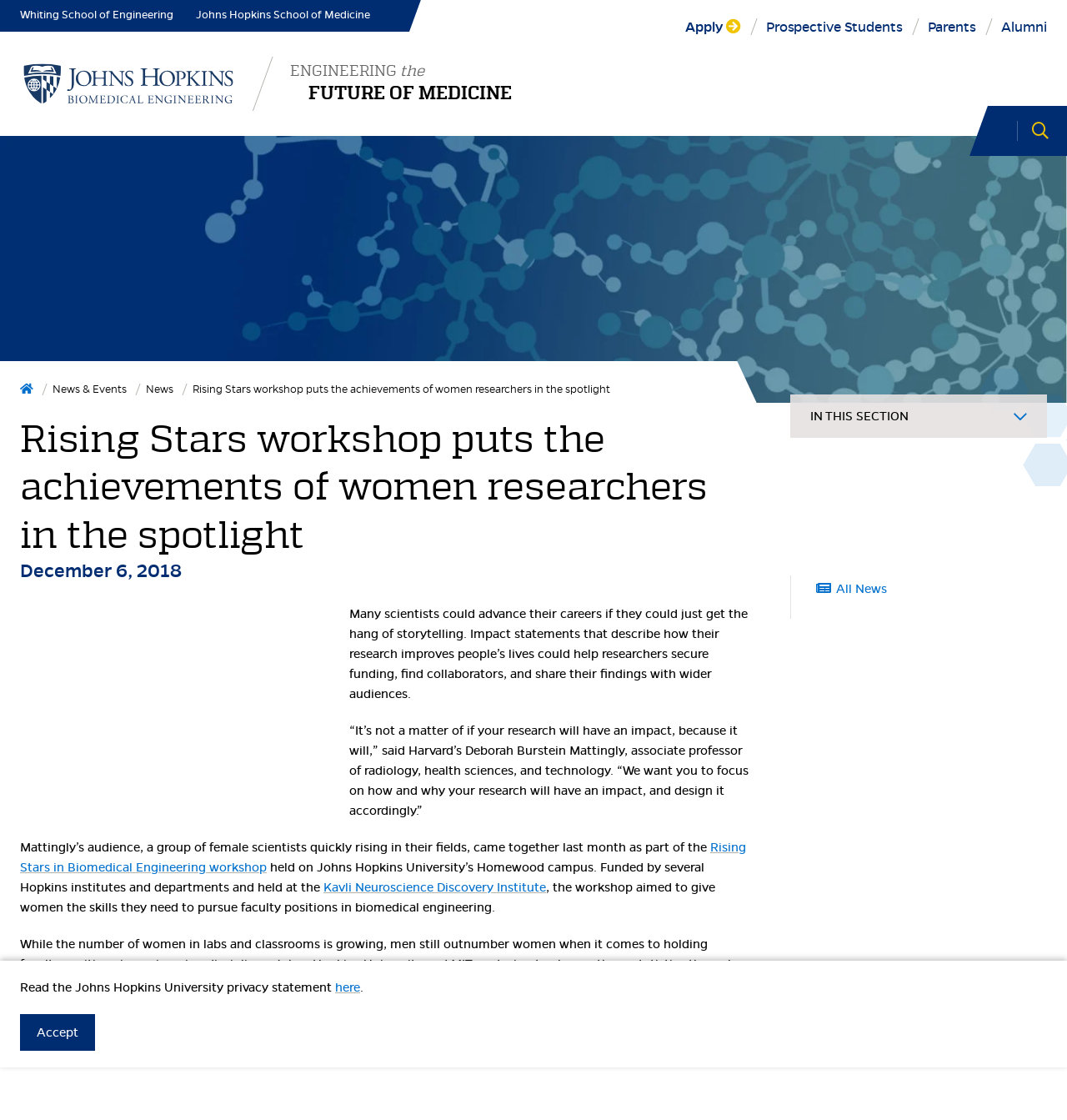Please specify the bounding box coordinates of the clickable section necessary to execute the following command: "View All News".

[0.765, 0.519, 0.831, 0.532]